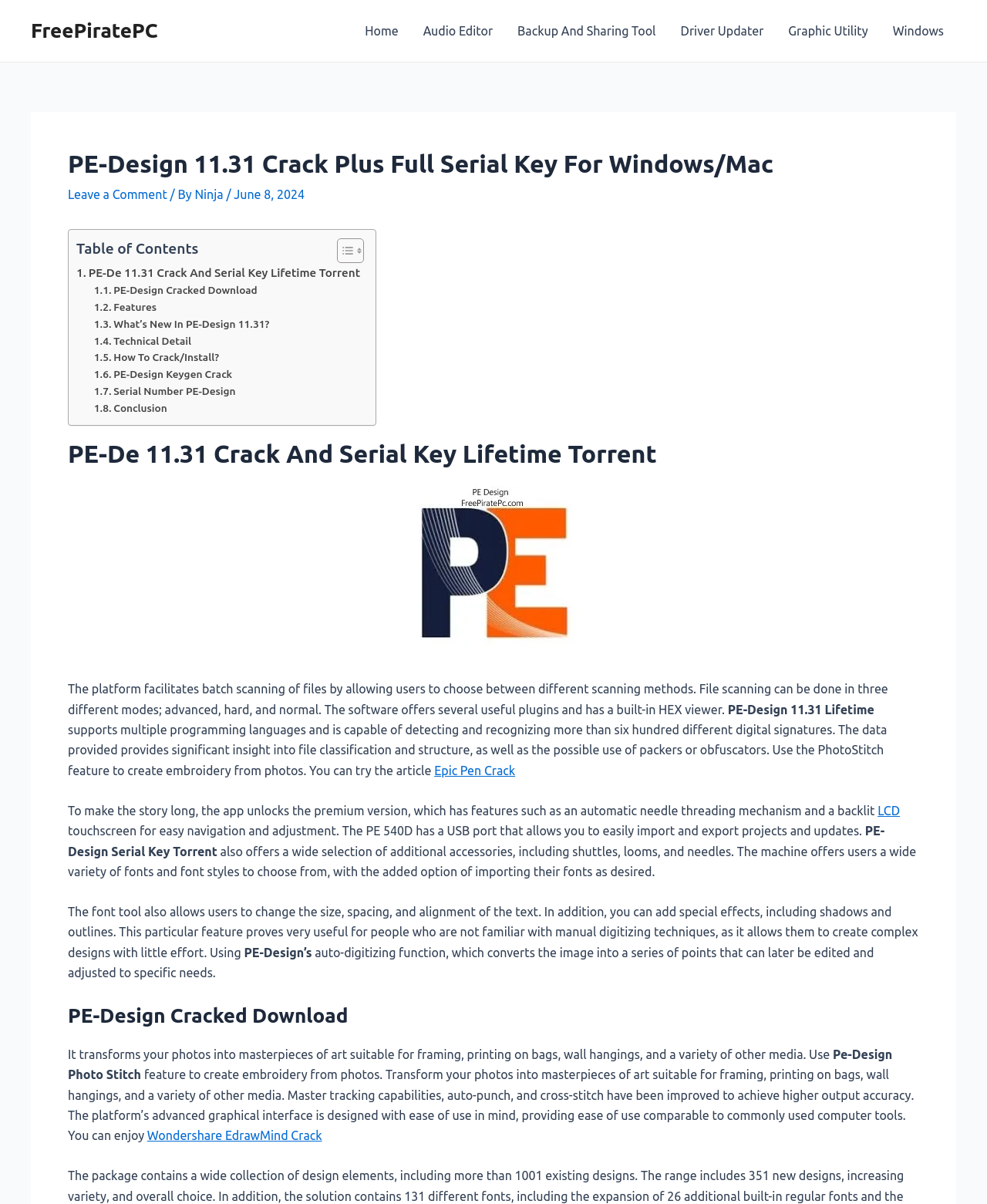Find the bounding box coordinates for the element that must be clicked to complete the instruction: "Click on the 'Home' link". The coordinates should be four float numbers between 0 and 1, indicated as [left, top, right, bottom].

[0.357, 0.0, 0.416, 0.051]